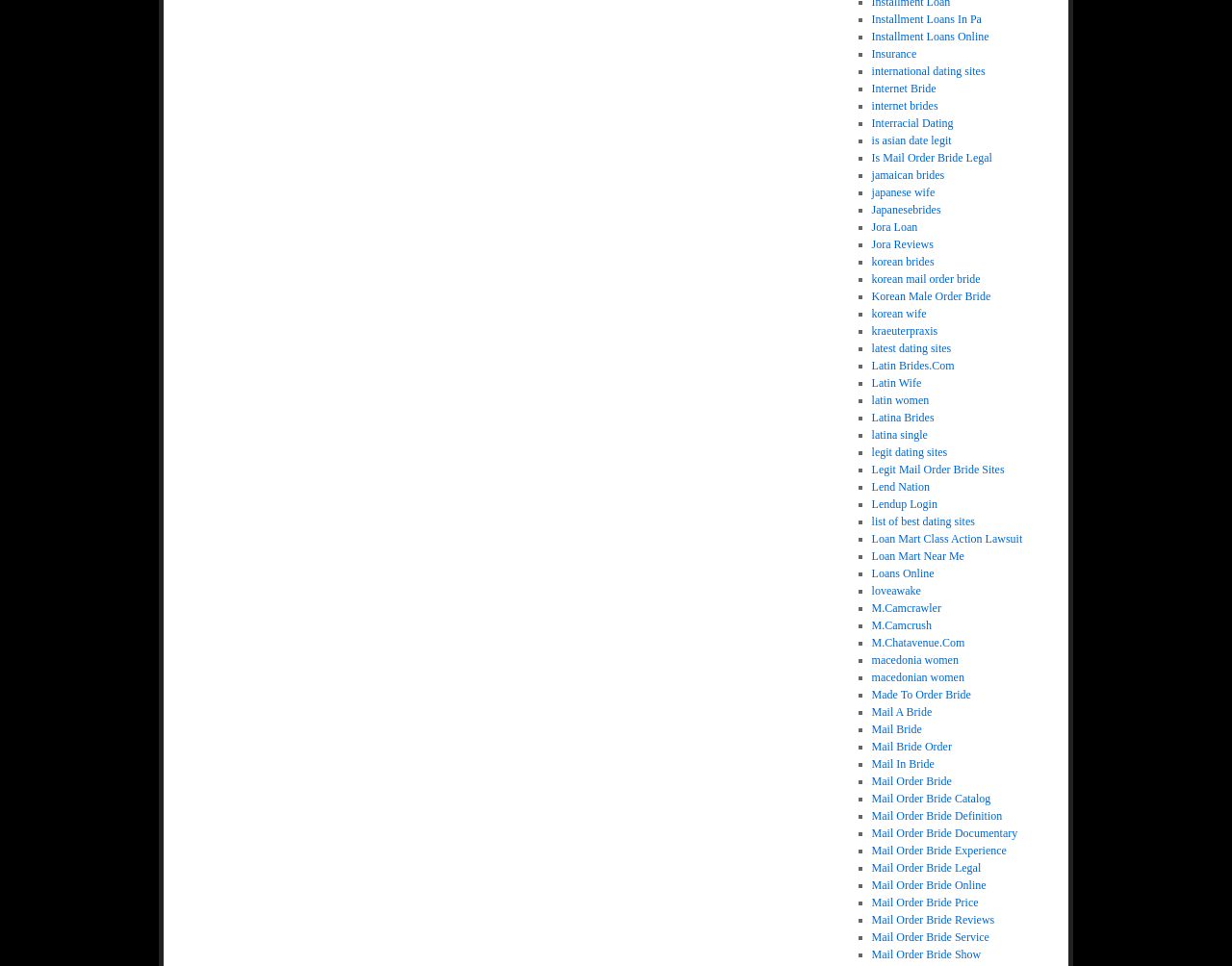Find the bounding box coordinates of the element to click in order to complete this instruction: "Check out Latin Brides.Com". The bounding box coordinates must be four float numbers between 0 and 1, denoted as [left, top, right, bottom].

[0.707, 0.372, 0.775, 0.385]